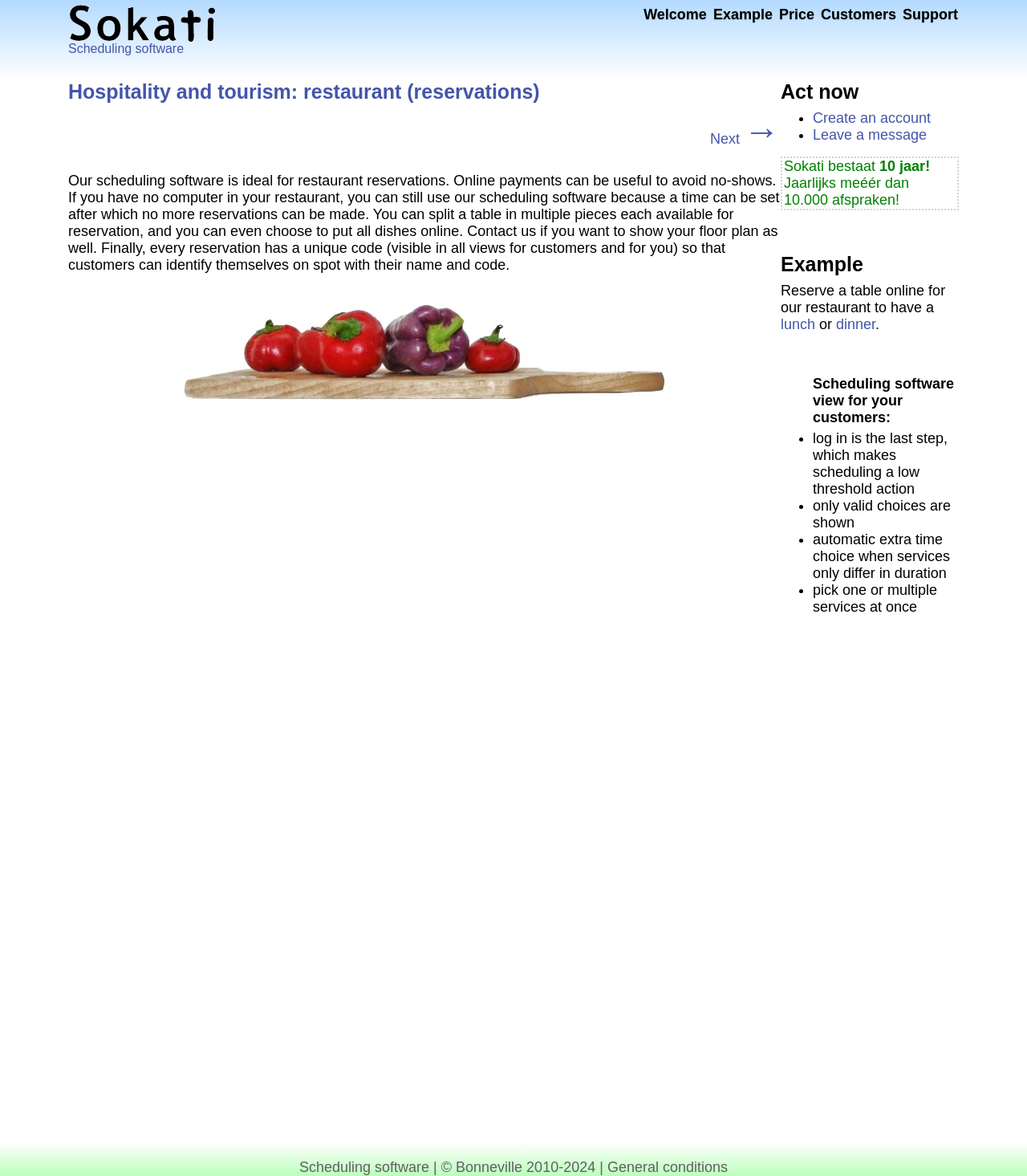Please find the bounding box coordinates for the clickable element needed to perform this instruction: "Create an account".

[0.791, 0.094, 0.906, 0.107]